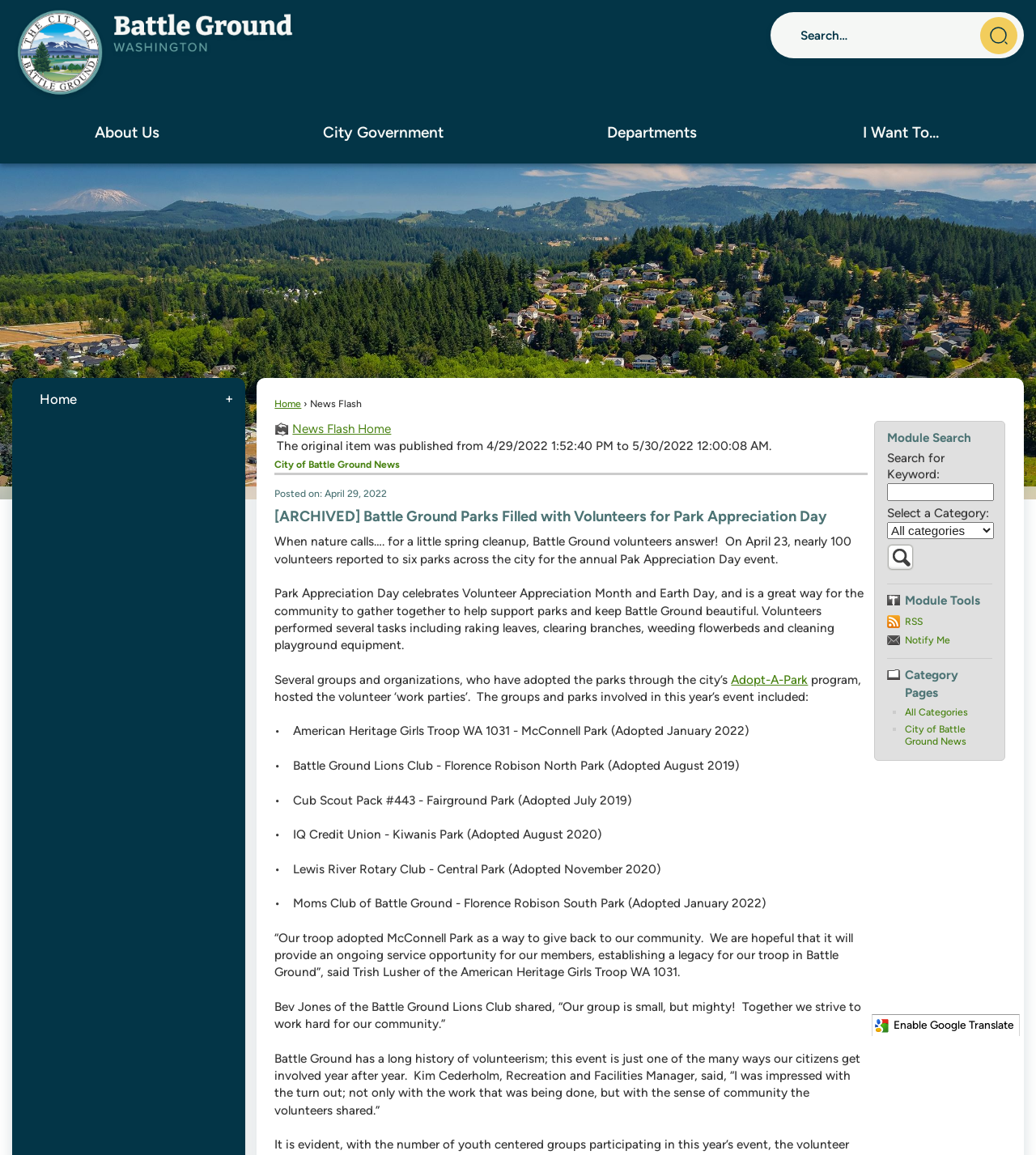Identify the bounding box coordinates for the element that needs to be clicked to fulfill this instruction: "Search news flash module". Provide the coordinates in the format of four float numbers between 0 and 1: [left, top, right, bottom].

[0.856, 0.484, 0.882, 0.497]